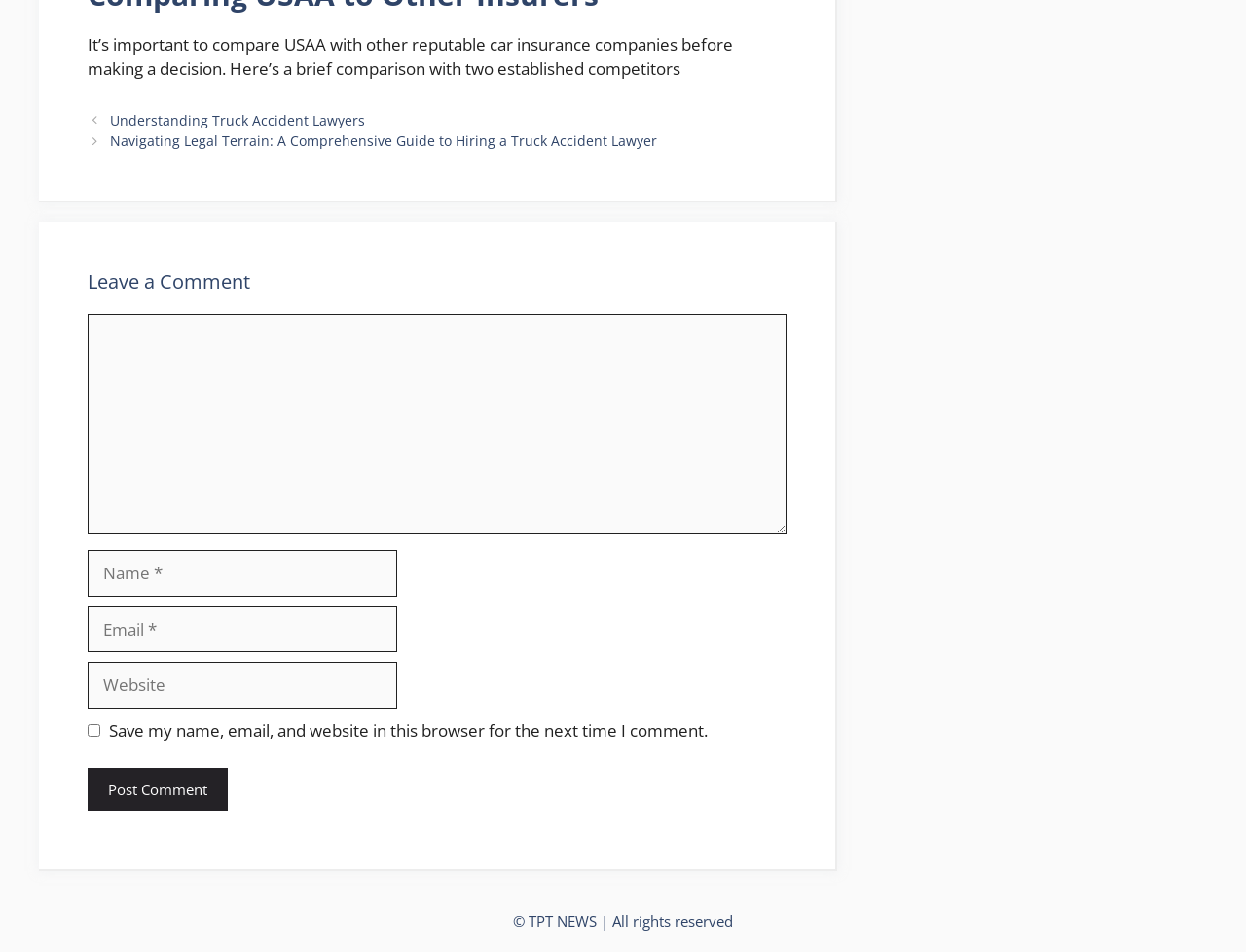What is the topic of the links in the footer? Based on the image, give a response in one word or a short phrase.

Truck Accident Lawyers